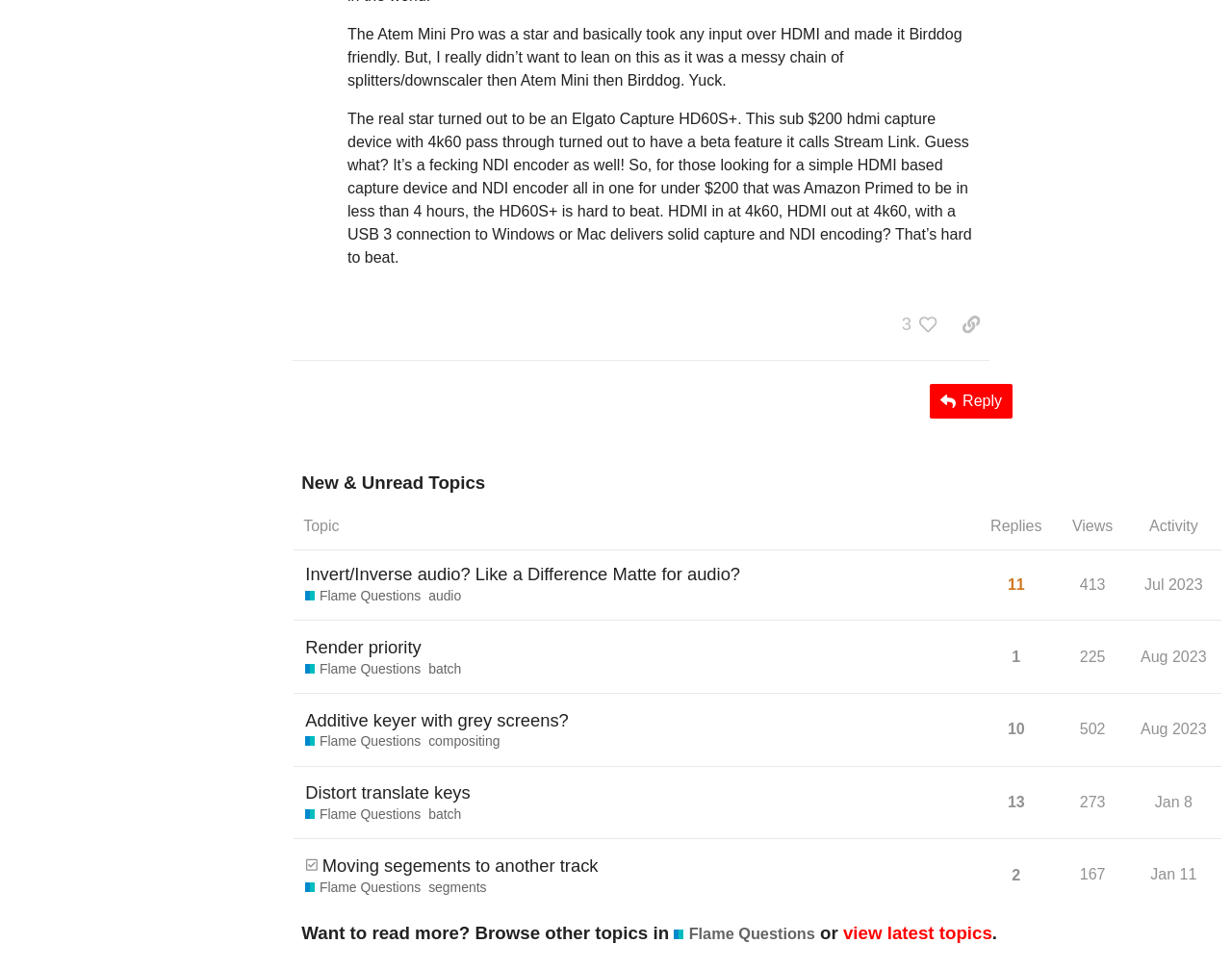What is the purpose of the 'Stream Link' feature?
Refer to the screenshot and deliver a thorough answer to the question presented.

The 'Stream Link' feature is a beta feature of the Elgato Capture HD60S+ device which acts as an NDI encoder, allowing for HDMI capture and encoding.